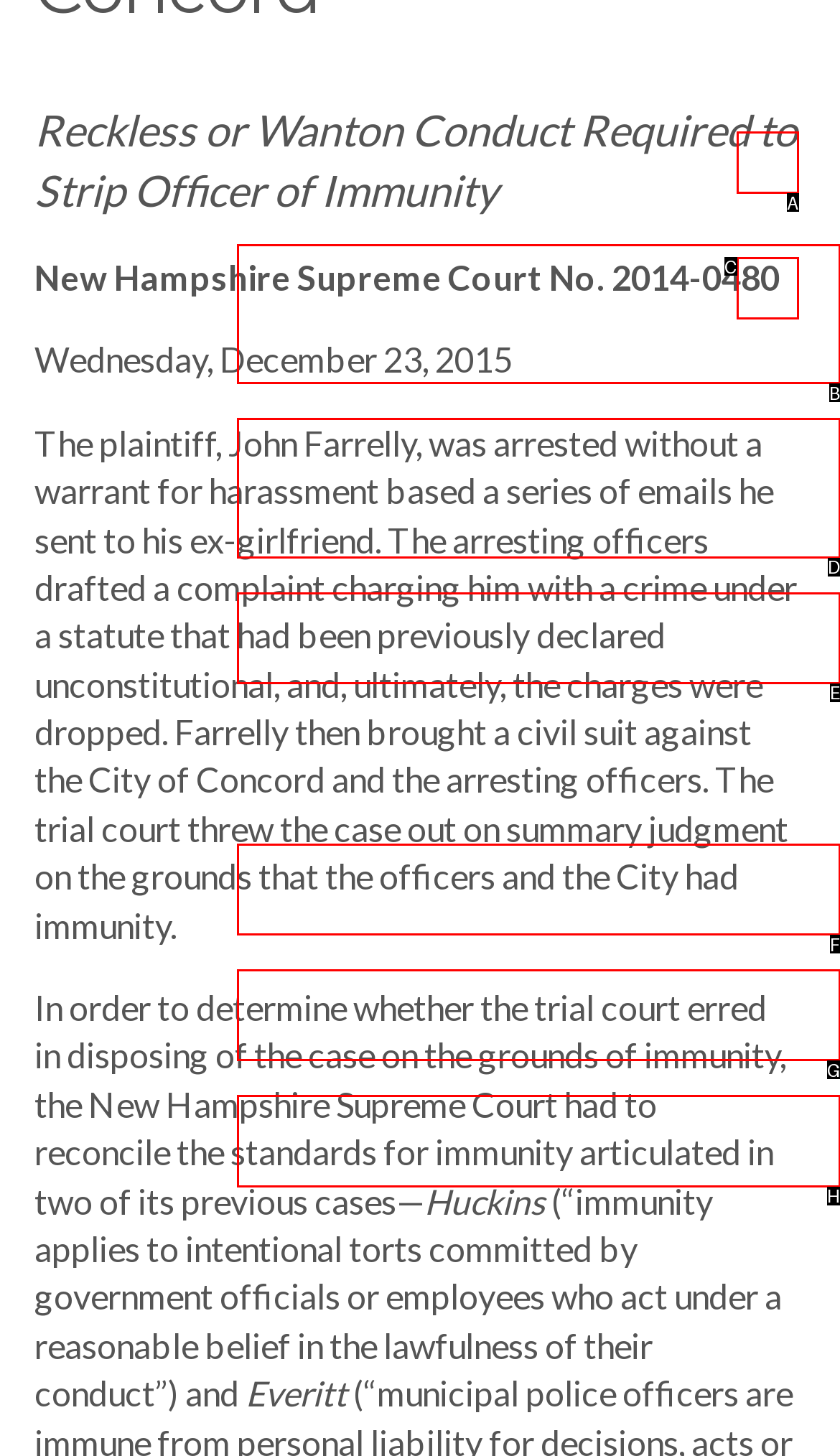Find the HTML element that corresponds to the description: Member Login. Indicate your selection by the letter of the appropriate option.

G